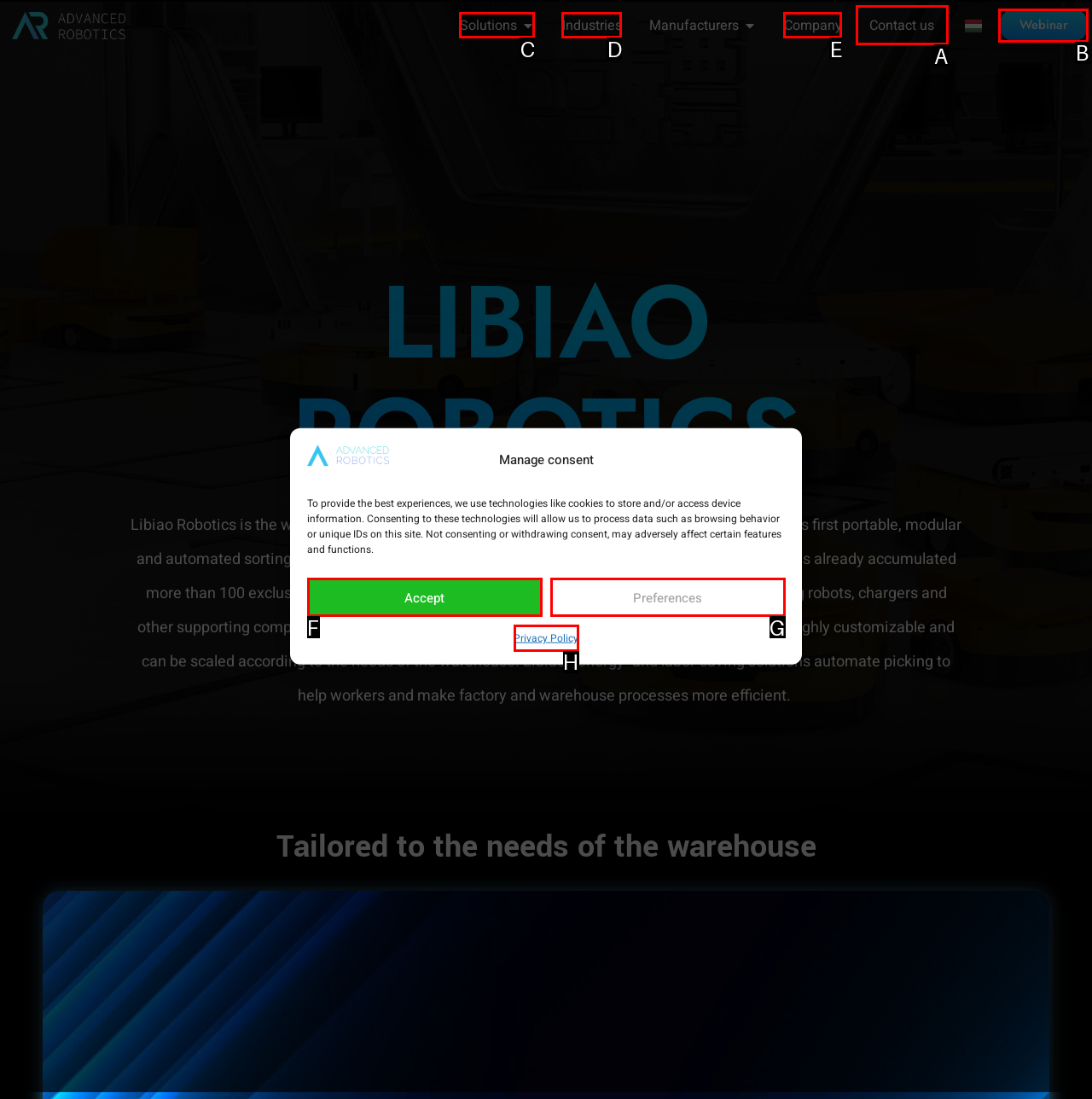Choose the letter of the UI element necessary for this task: Click the Contact us link
Answer with the correct letter.

A